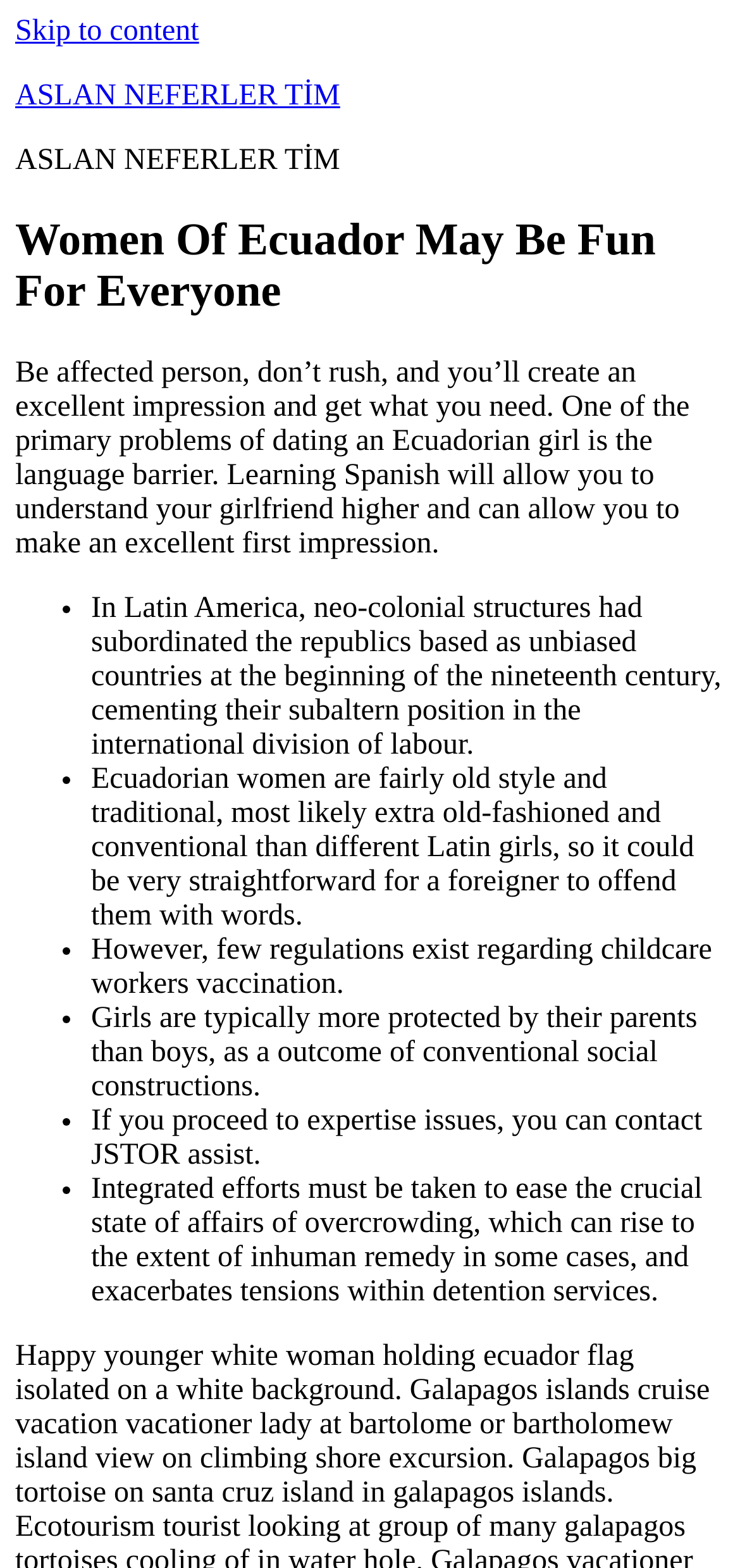What is the purpose of learning Spanish?
Based on the image, give a concise answer in the form of a single word or short phrase.

To make a good impression